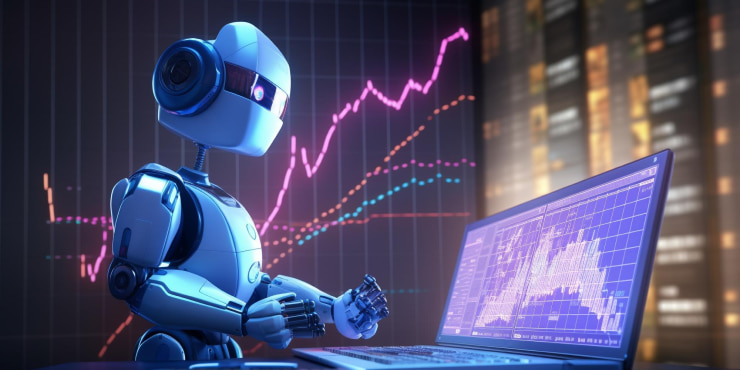Respond to the question below with a single word or phrase:
What color are the accents on the robot?

Glowing blue